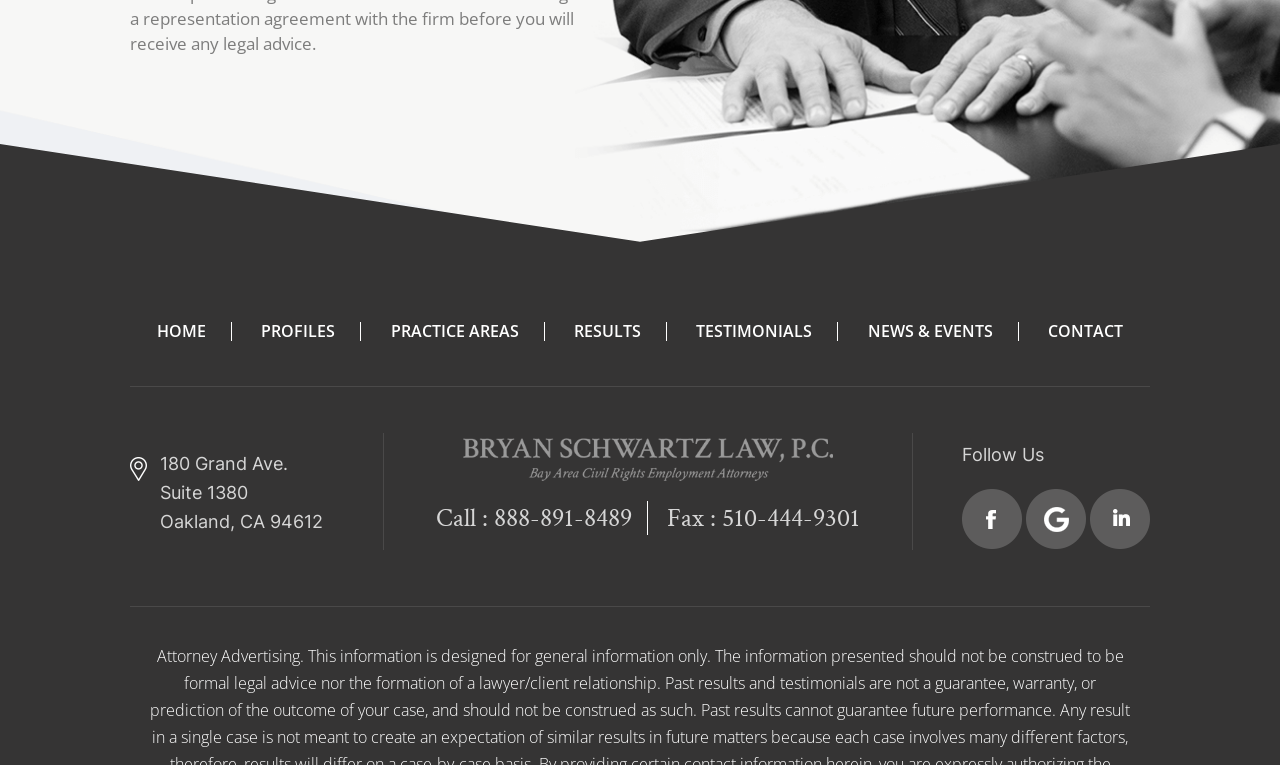Please answer the following query using a single word or phrase: 
What is the phone number to call?

888-891-8489